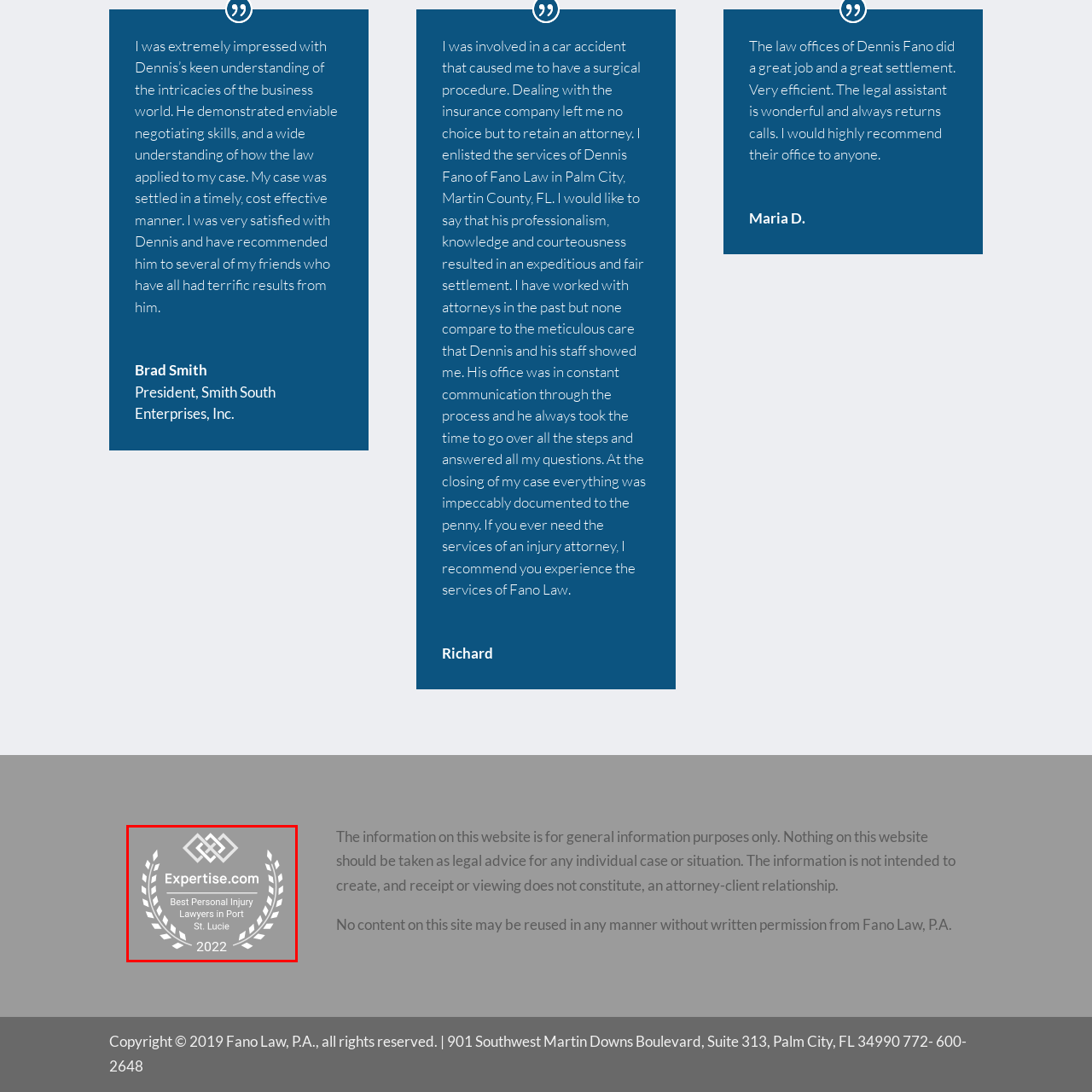Explain in detail what is happening in the image enclosed by the red border.

The image showcases an award from Expertise.com, recognizing a law firm as one of the "Best Personal Injury Lawyers in Port St. Lucie" for the year 2022. The design features a sophisticated emblem and a clean layout, highlighting the firm's commitment to excellence in personal injury law. This distinction underscores the firm's reputation for providing exceptional legal services, as supported by positive testimonials from clients who commend their professionalism and efficiency in handling cases. The award serves as a testament to the firm's dedication to achieving favorable results for their clients.